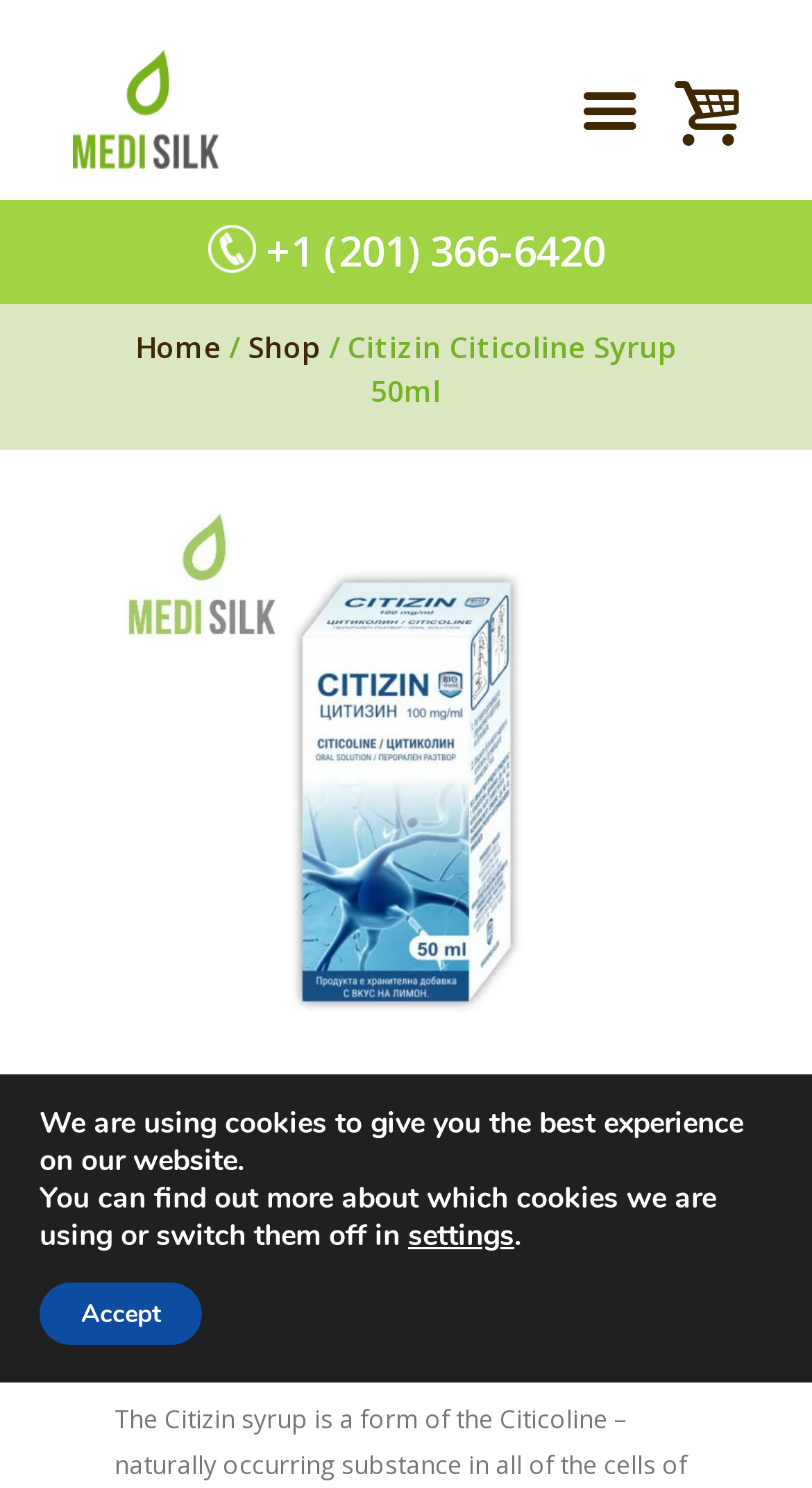Determine the bounding box coordinates for the clickable element to execute this instruction: "visit IN PASSING page". Provide the coordinates as four float numbers between 0 and 1, i.e., [left, top, right, bottom].

None